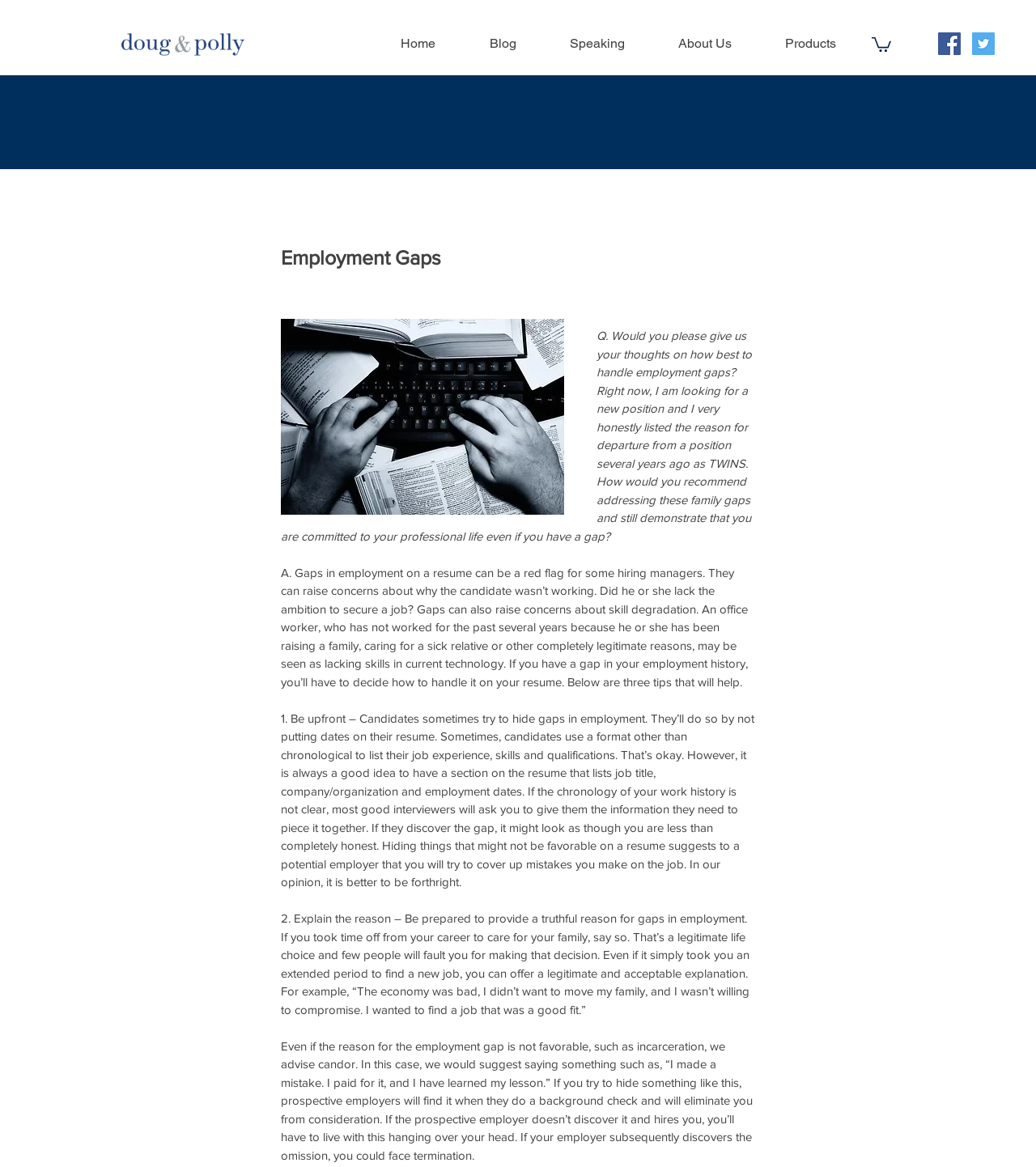Refer to the image and provide a thorough answer to this question:
What is the topic of discussion on this webpage?

The webpage is discussing the topic of employment gaps, specifically how to handle them on a resume and in an interview. The topic is introduced by a question from someone who is looking for a new position and has a gap in their employment history due to taking care of twins.